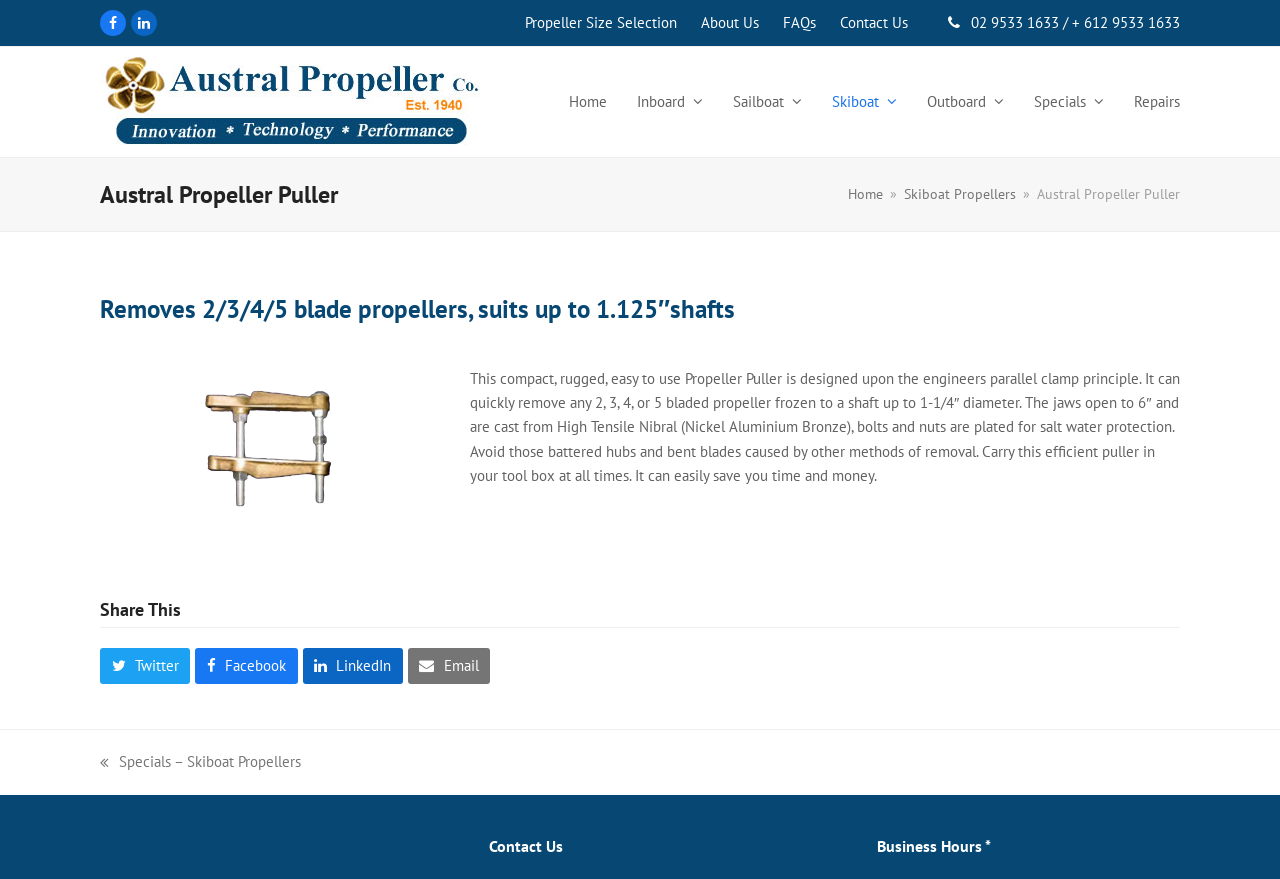Please identify the coordinates of the bounding box that should be clicked to fulfill this instruction: "Go to About Us page".

[0.548, 0.015, 0.593, 0.036]